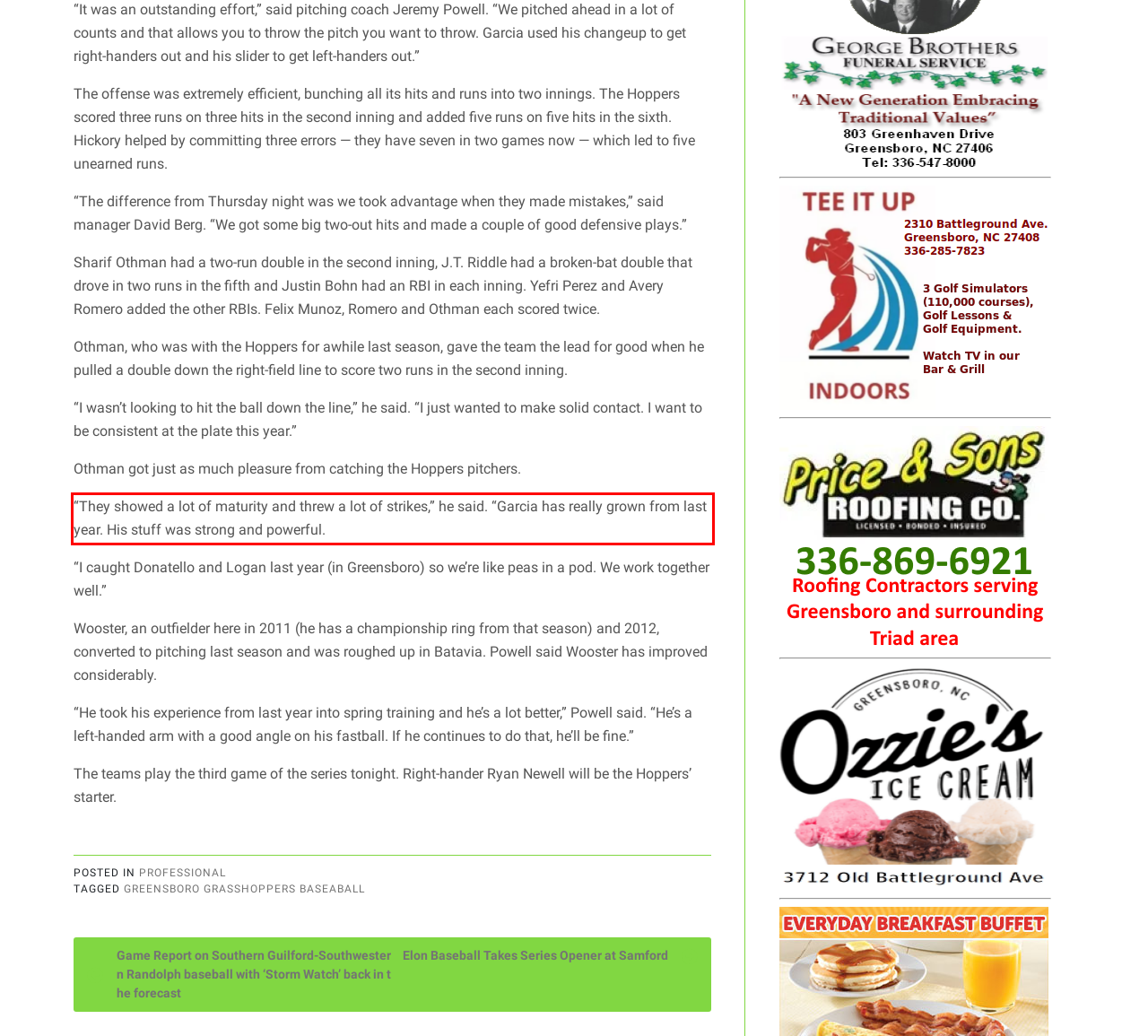There is a UI element on the webpage screenshot marked by a red bounding box. Extract and generate the text content from within this red box.

“They showed a lot of maturity and threw a lot of strikes,” he said. “Garcia has really grown from last year. His stuff was strong and powerful.